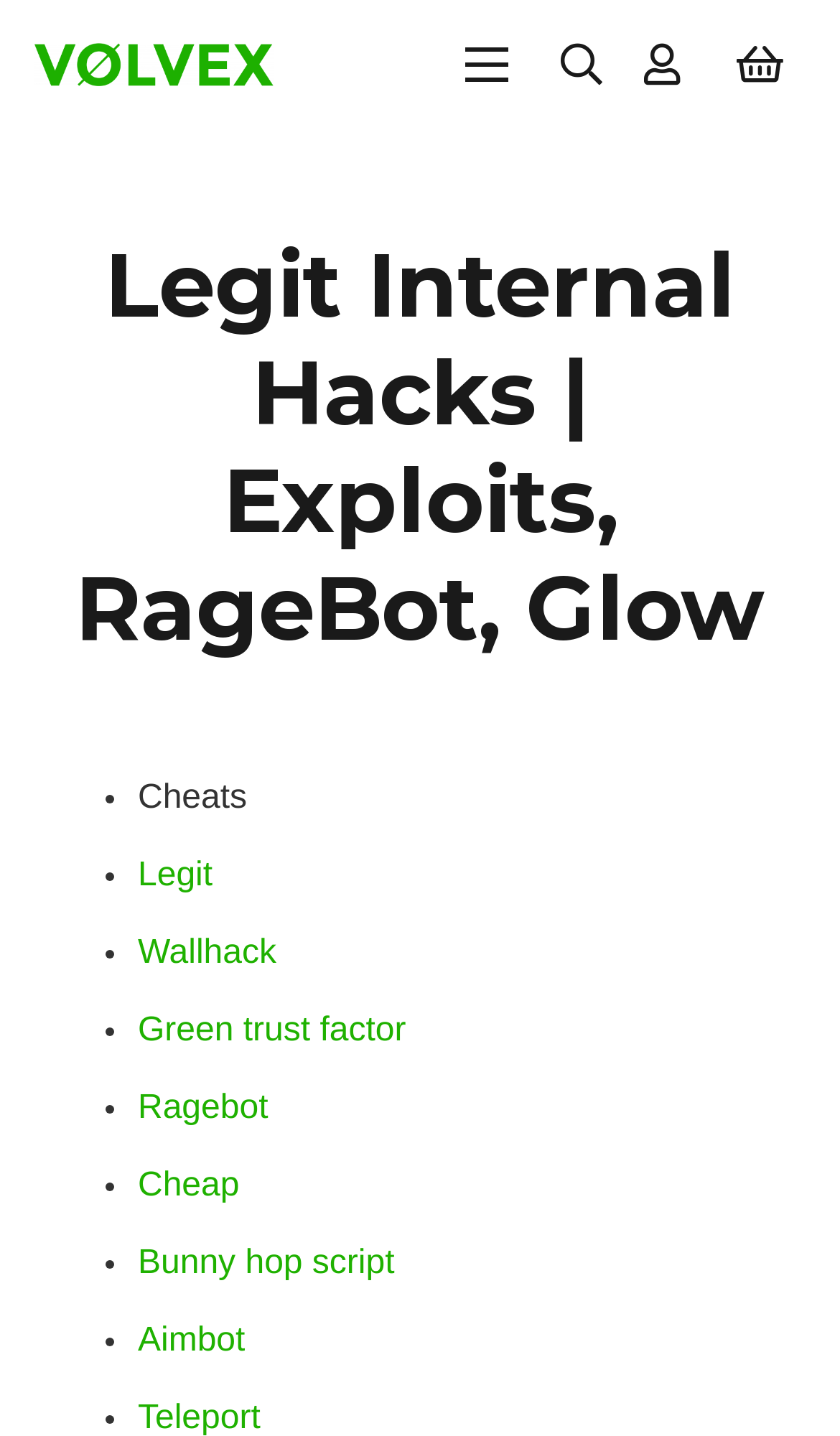Please answer the following question using a single word or phrase: 
What is the purpose of the button at the top right?

Search